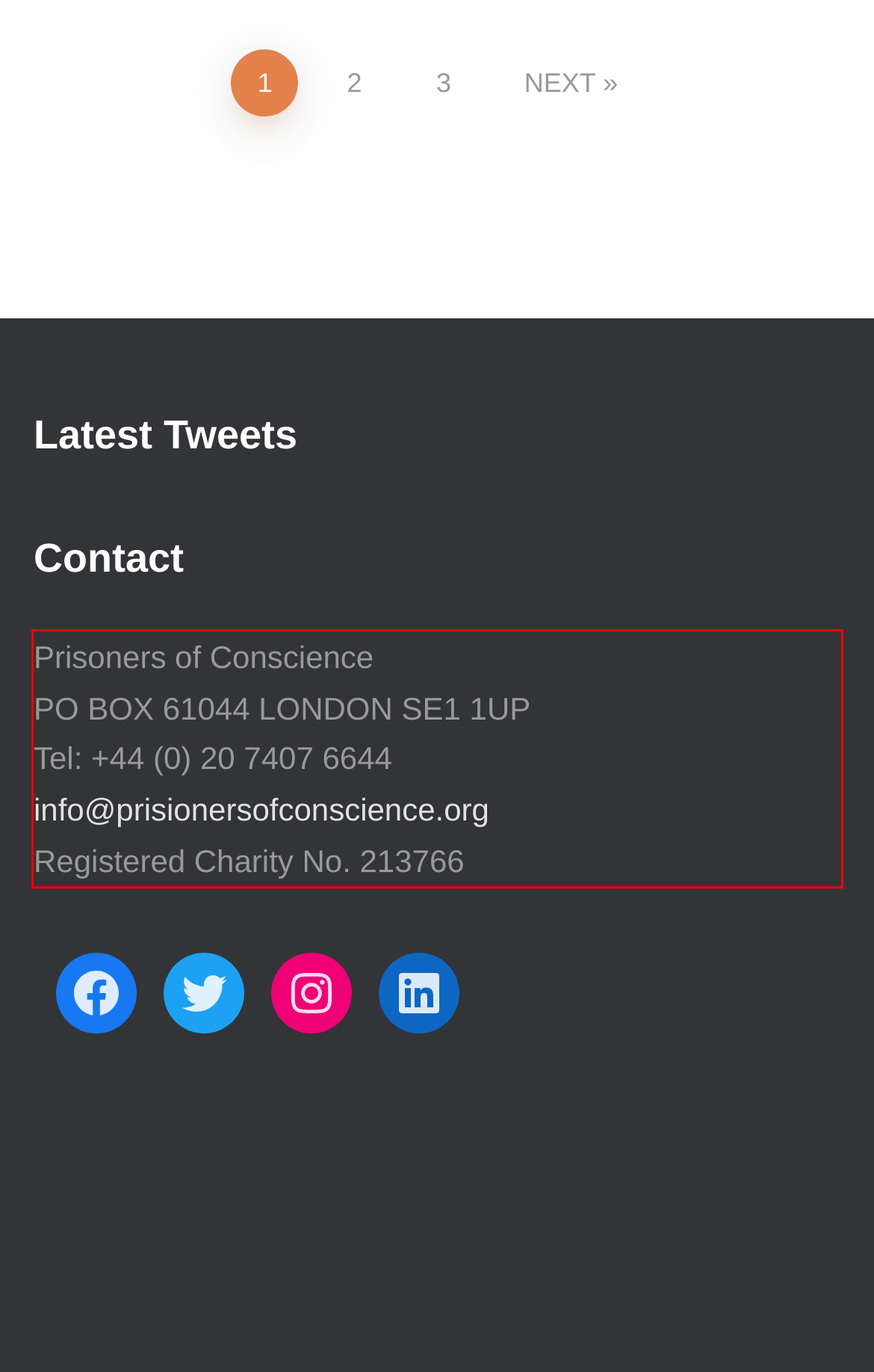You have a screenshot of a webpage where a UI element is enclosed in a red rectangle. Perform OCR to capture the text inside this red rectangle.

Prisoners of Conscience PO BOX 61044 LONDON SE1 1UP Tel: +44 (0) 20 7407 6644 info@prisionersofconscience.org Registered Charity No. 213766